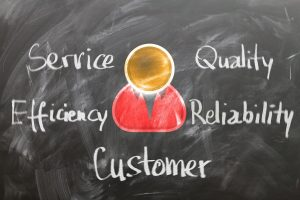Detail every aspect of the image in your description.

The image features a chalkboard design, visually highlighting key concepts related to customer-centric values in business. In the center, a stylized figure represents the "Customer," encircled by four important attributes: "Service," "Quality," "Efficiency," and "Reliability." These attributes are interconnected, suggesting that they collectively contribute to a positive customer experience. The use of handwritten-style chalk emphasizes an approachable and informal feel, reinforcing the idea of direct communication and connection with customers. This visual serves as a reminder that prioritizing these key elements is crucial for fostering customer loyalty and satisfaction.